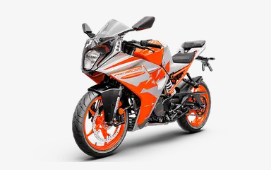Compose an extensive description of the image.

The image features the KTM RC 200, a sportbike known for its striking orange and black design. This motorcycle showcases a dynamic and aggressive stance, highlighted by its sharp lines and aerodynamic form. The RC 200 is equipped with cutting-edge features, intended for both performance and style, making it a popular choice among enthusiasts. With advanced suspension and braking systems, this bike promises an exhilarating ride, whether on the track or the road. Its vibrant color scheme not only enhances its visual appeal but also reflects the KTM brand's identity in the motorcycle community.